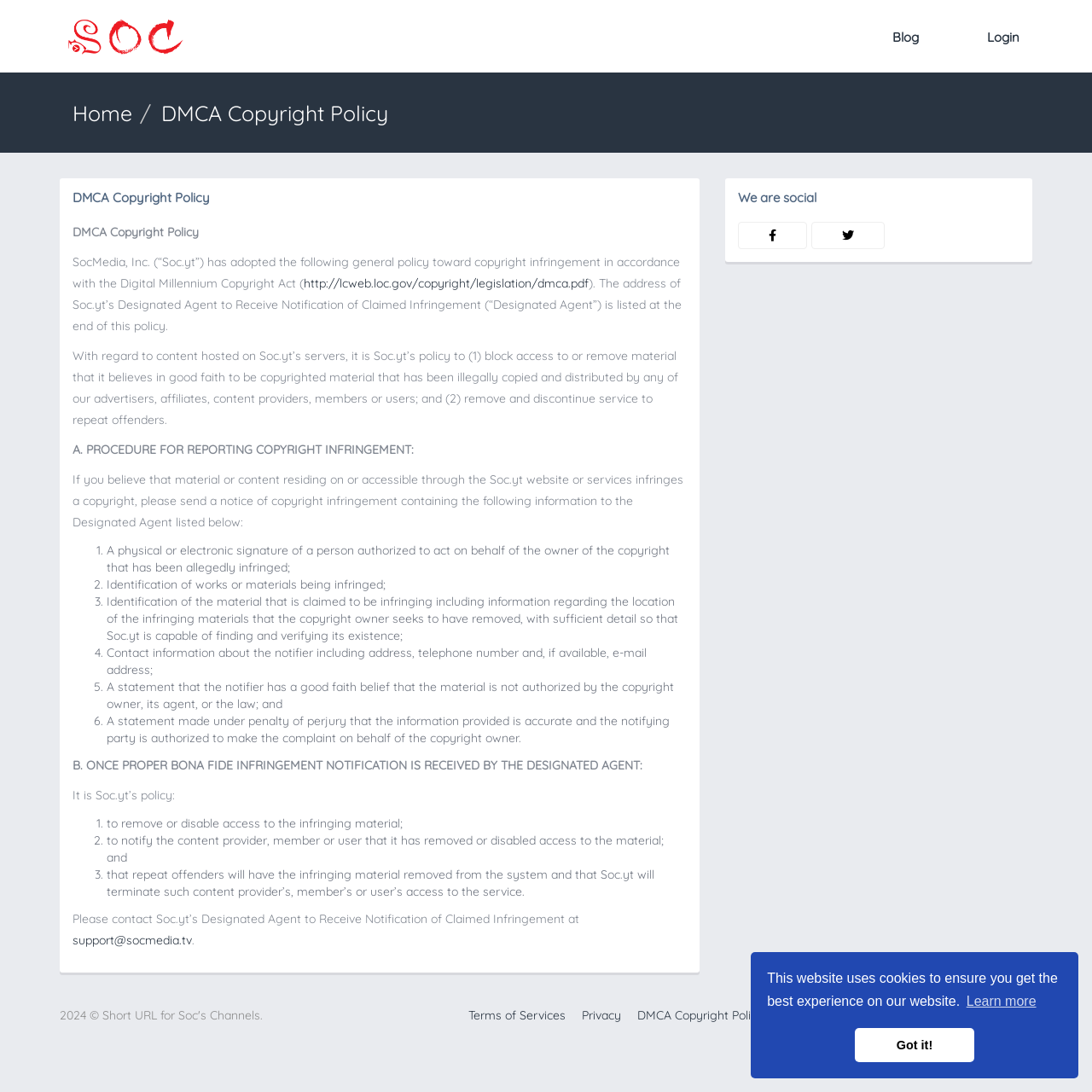Give the bounding box coordinates for the element described as: "parent_node: We are social".

[0.743, 0.203, 0.81, 0.228]